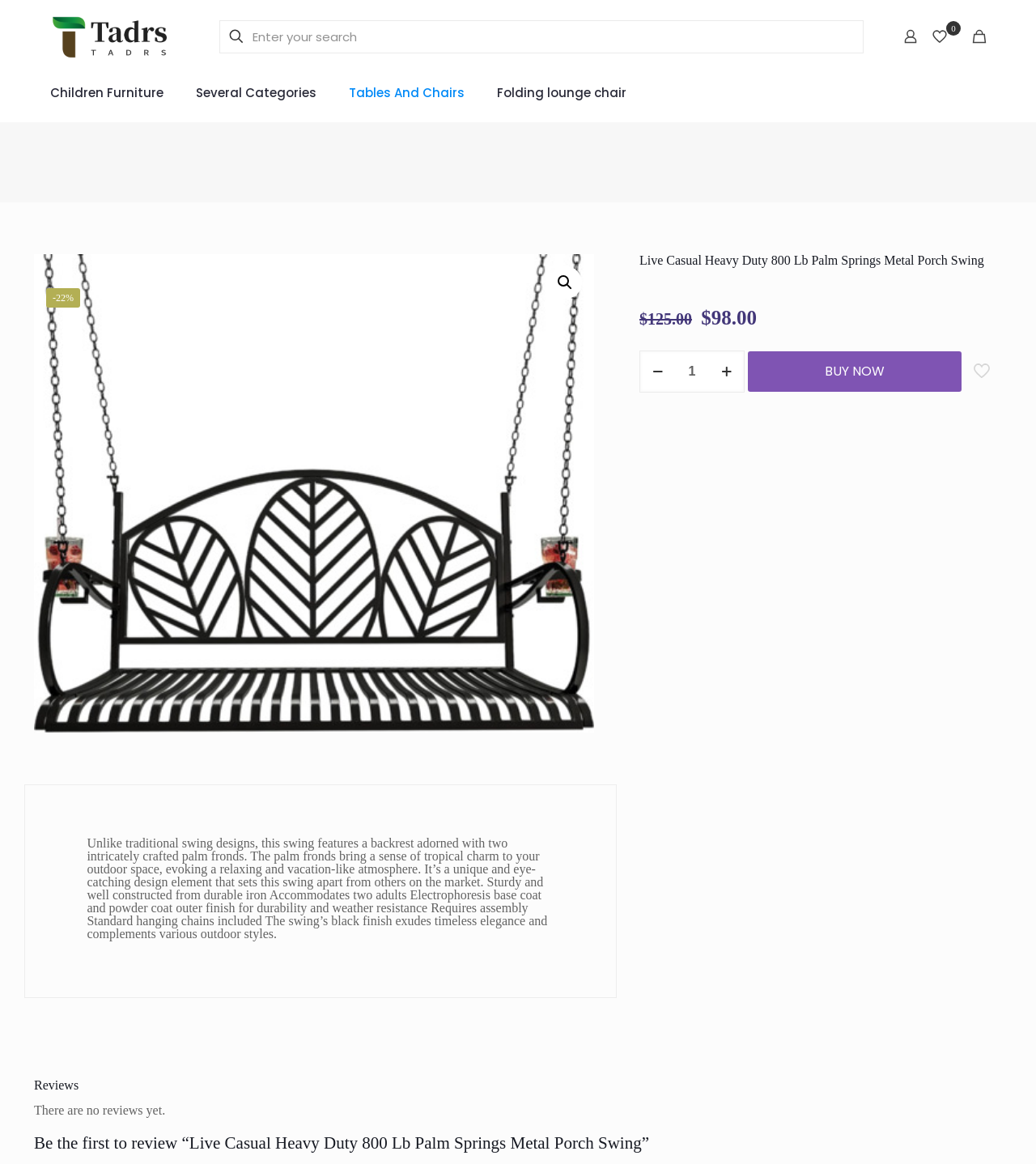Can you give a comprehensive explanation to the question given the content of the image?
What is the maximum quantity of the product that can be purchased?

I found that there is no limit on the maximum quantity of the product that can be purchased by looking at the spinbutton element on the webpage, which has a valuemin of 1 and no valuemax specified.